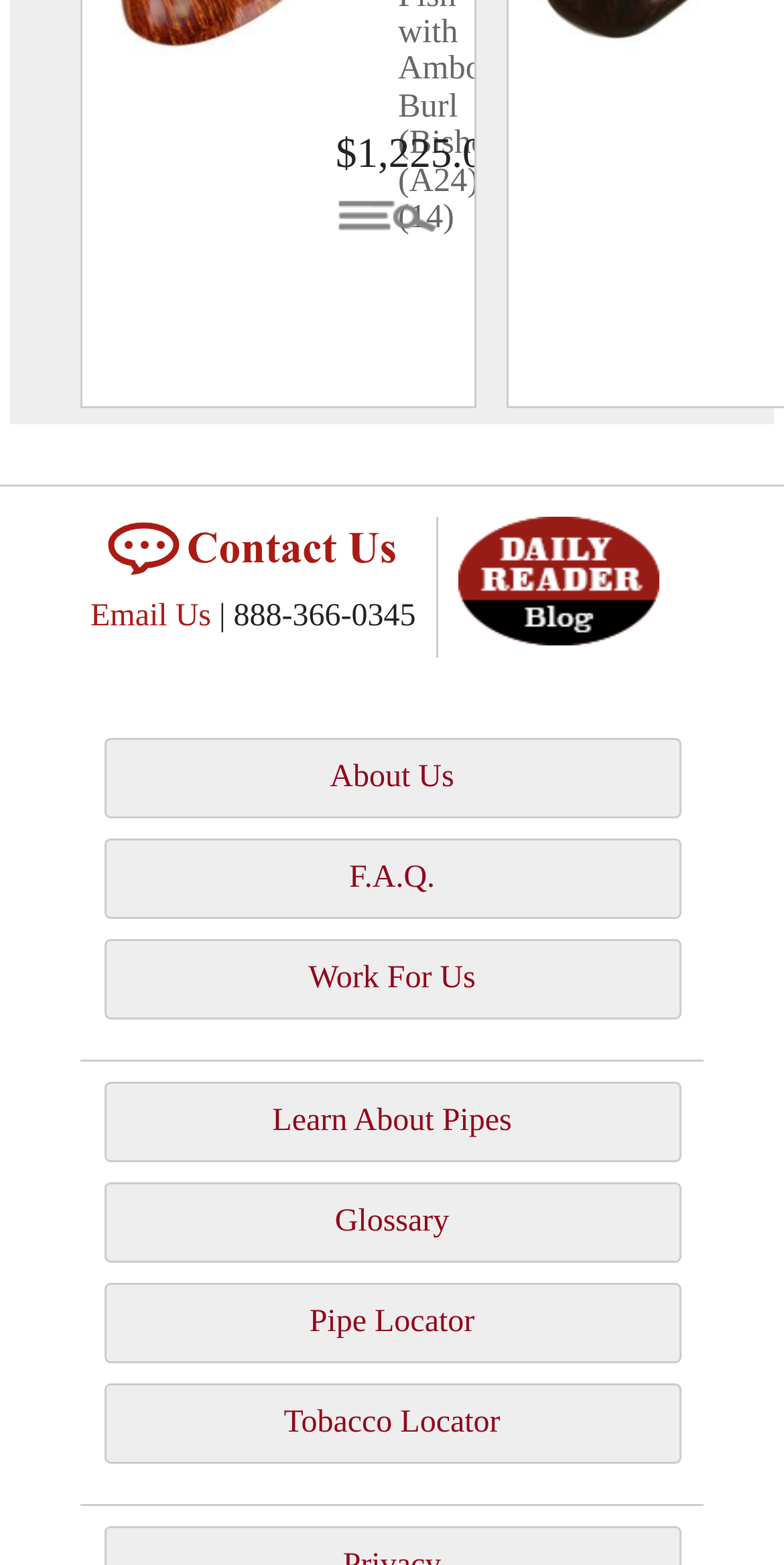Please locate the bounding box coordinates of the element that should be clicked to complete the given instruction: "View Education Survey".

None